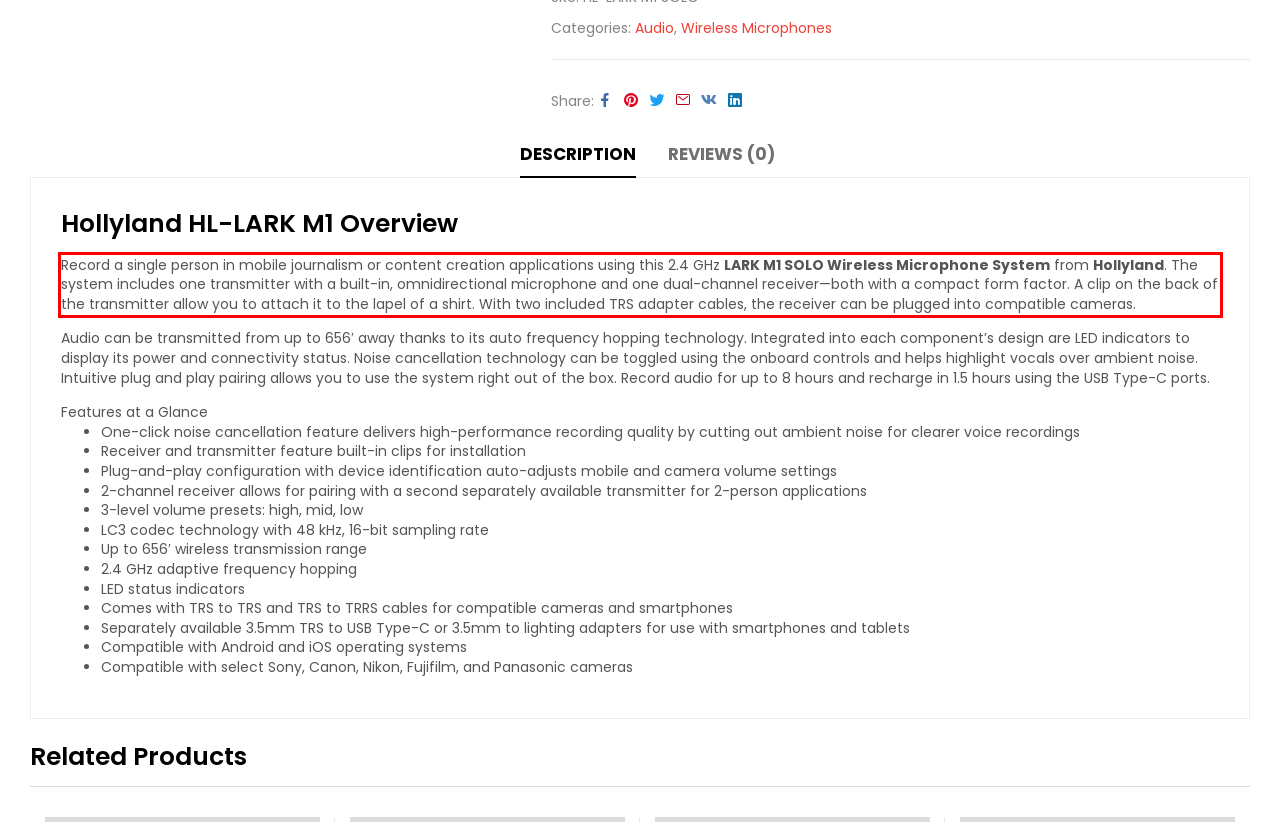Using the provided screenshot of a webpage, recognize the text inside the red rectangle bounding box by performing OCR.

Record a single person in mobile journalism or content creation applications using this 2.4 GHz LARK M1 SOLO Wireless Microphone System from Hollyland. The system includes one transmitter with a built-in, omnidirectional microphone and one dual-channel receiver—both with a compact form factor. A clip on the back of the transmitter allow you to attach it to the lapel of a shirt. With two included TRS adapter cables, the receiver can be plugged into compatible cameras.